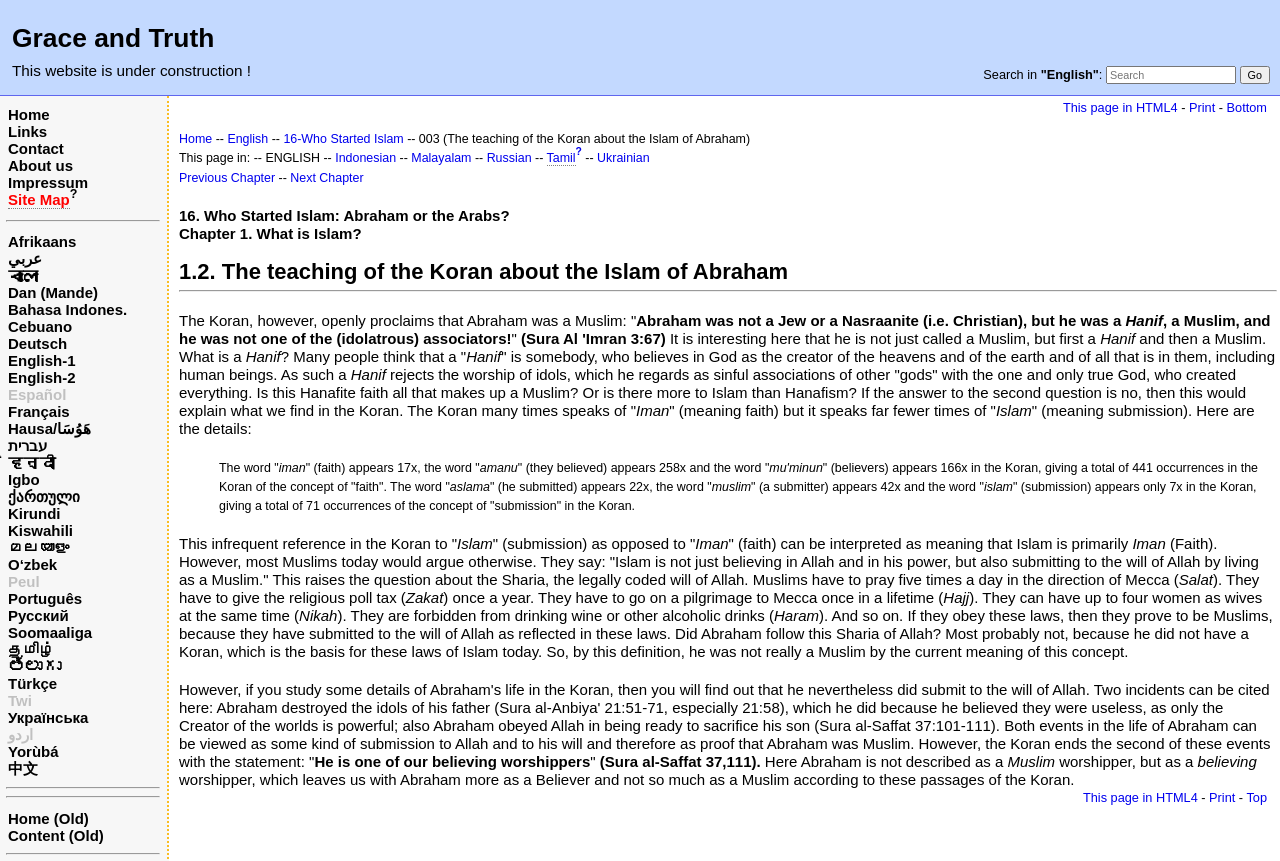Pinpoint the bounding box coordinates of the element to be clicked to execute the instruction: "Print the page".

[0.929, 0.116, 0.949, 0.134]